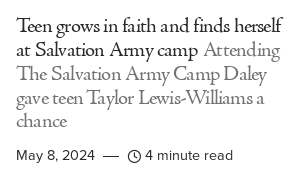What is the estimated reading time?
Provide a one-word or short-phrase answer based on the image.

Four minutes